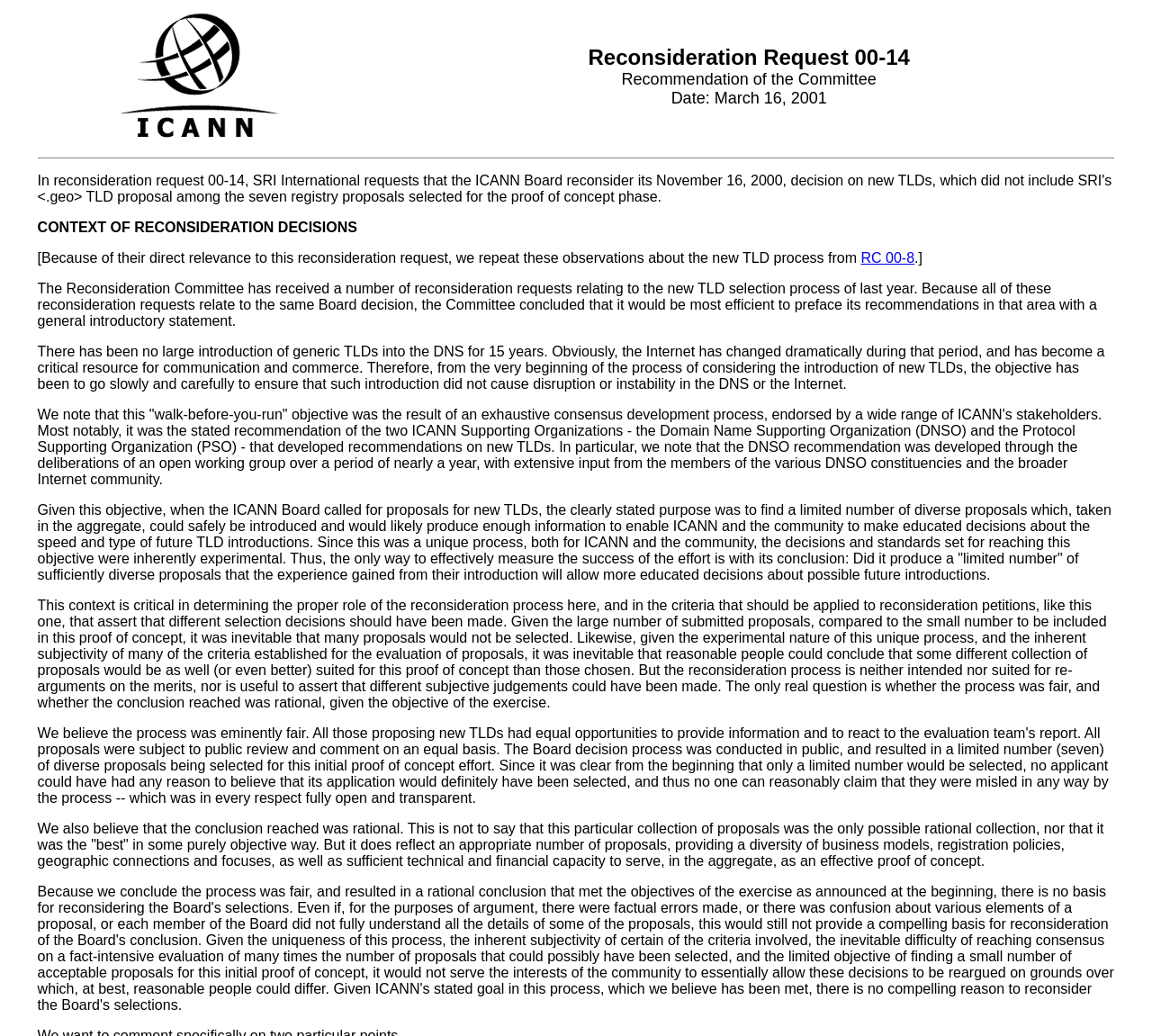Give a full account of the webpage's elements and their arrangement.

The webpage is about a reconsideration request, specifically RC 00-14, related to the new TLD selection process of ICANN. At the top, there is a layout table with three cells, containing a blank space, the ICANN logo, and a title "Reconsideration Request 00-14 Recommendation of the Committee Date: March 16, 2001". Below the table, there is a horizontal separator line.

The main content of the page is divided into several paragraphs of text, which discuss the context of reconsideration decisions, the new TLD process, and the role of the reconsideration process. There are seven paragraphs in total, with the first one introducing the context of reconsideration decisions. The following paragraphs explain the objective of introducing new TLDs, the process of considering new TLDs, and the criteria for evaluating proposals.

There are also a few links and images on the page. The ICANN logo is displayed at the top, and there is a link to "RC 00-8" in the second paragraph. The text is densely packed, with no clear headings or subheadings, but the paragraphs are separated by a small gap. Overall, the page appears to be a formal document or report discussing the reconsideration request and the new TLD process.